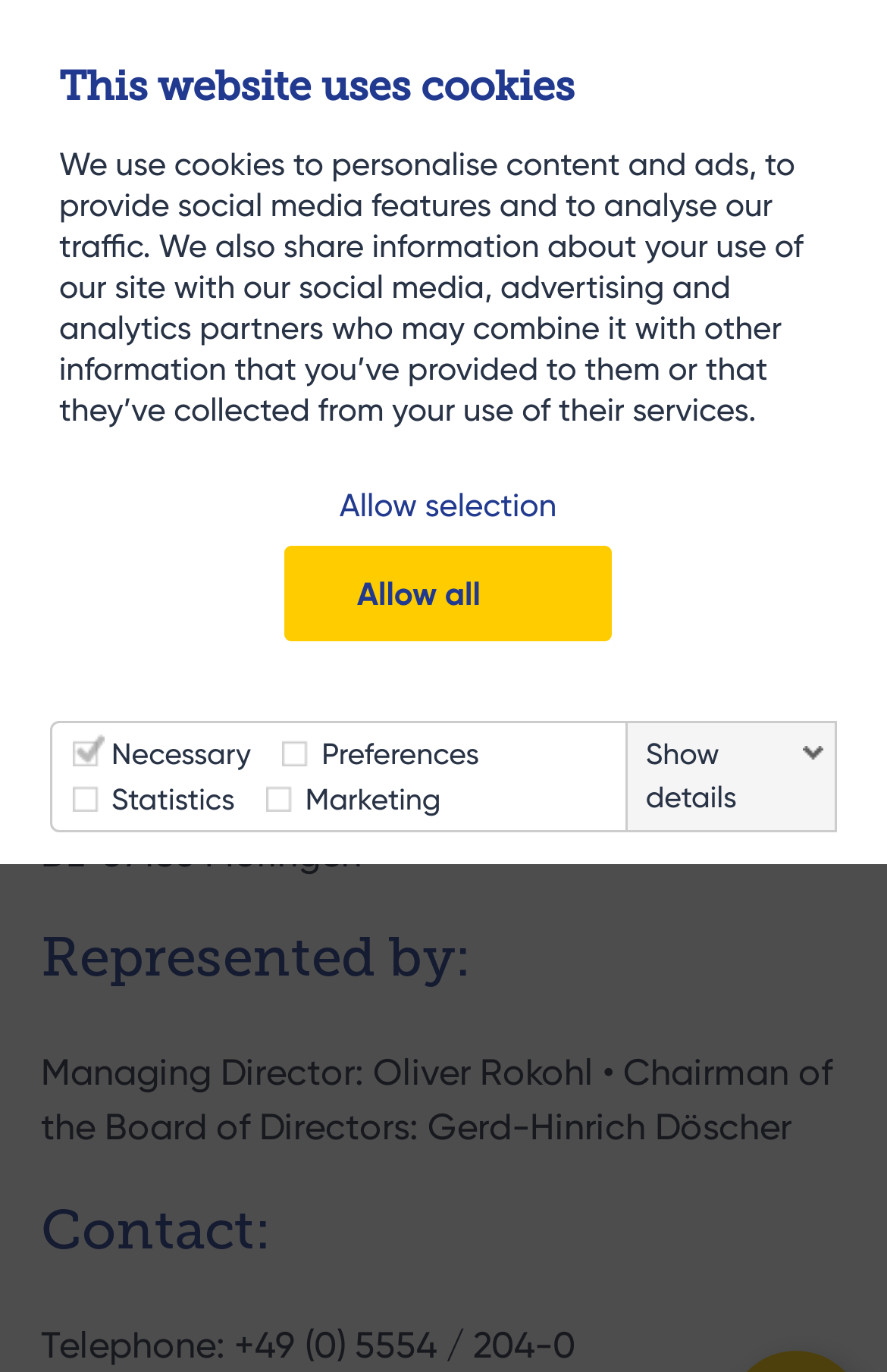Summarize the webpage comprehensively, mentioning all visible components.

The webpage appears to be the imprint page of a company called KÖNIG Fachpersonal. At the top, there is a dialog box with a heading "This website uses cookies" that takes up most of the top section of the page. Below the dialog box, there is a logo of KÖNIG Fachpersonal, an image, and a link to the company's name.

On the top-right corner, there are two static texts, one displaying "Osnabrück" and the other displaying "EN". Below these texts, there is a navigation breadcrumb with links to "Osnabrück" and "Imprint".

The main content of the page is divided into sections, with headings and static texts providing information about the company. The first section has a heading "Imprint" and provides information pursuant to § 5 TMG (German Telemedia Act). The following sections have headings "Information", "Represented by:", and "Contact:", and provide details about the company's address, managing director, and contact information.

There are a total of 5 headings, 13 static texts, 7 links, 4 checkboxes, and 1 image on the page. The layout is organized, with clear headings and concise text, making it easy to navigate and find the desired information.